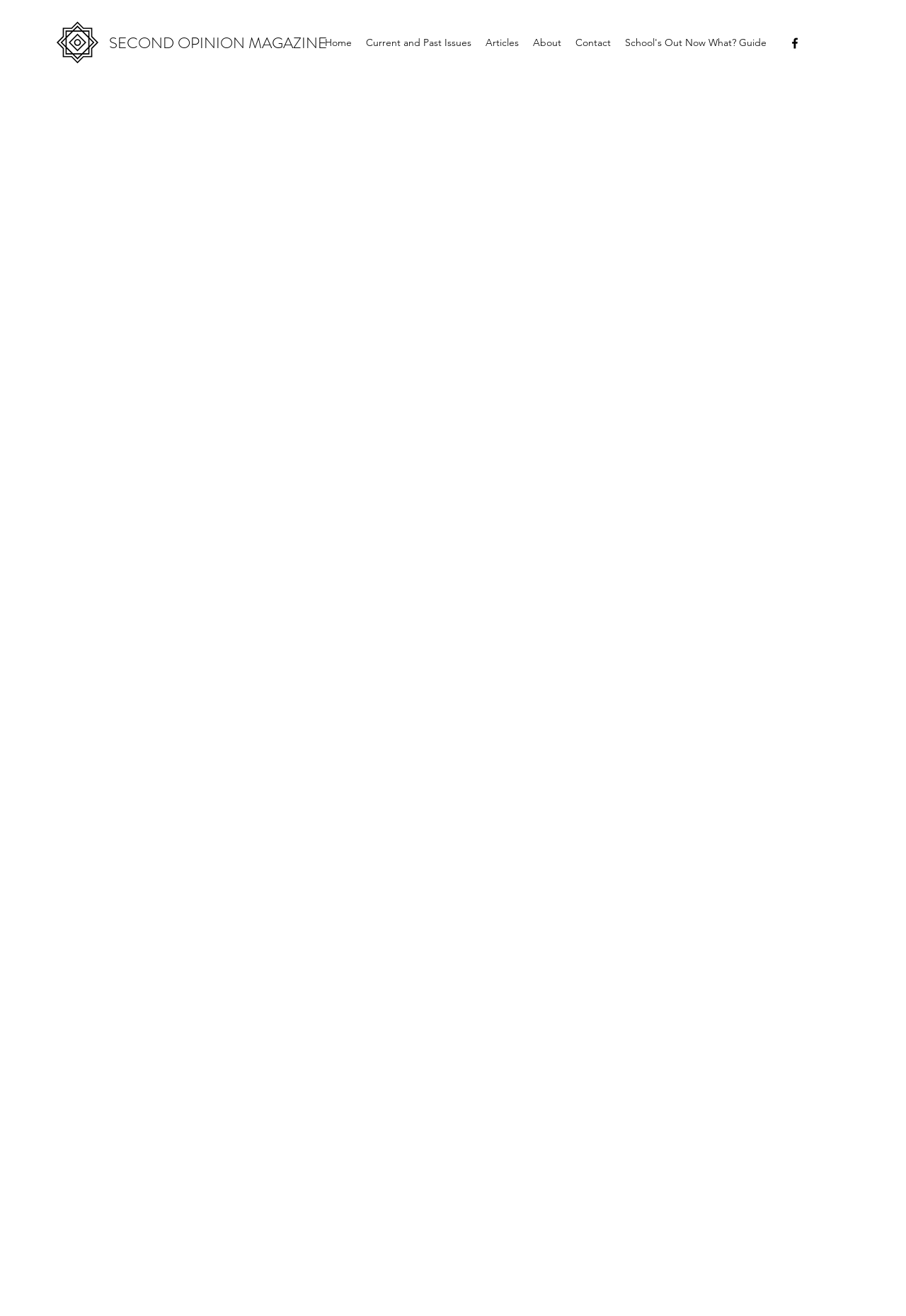Determine the bounding box coordinates of the clickable element to complete this instruction: "View the lifeguard's description". Provide the coordinates in the format of four float numbers between 0 and 1, [left, top, right, bottom].

None